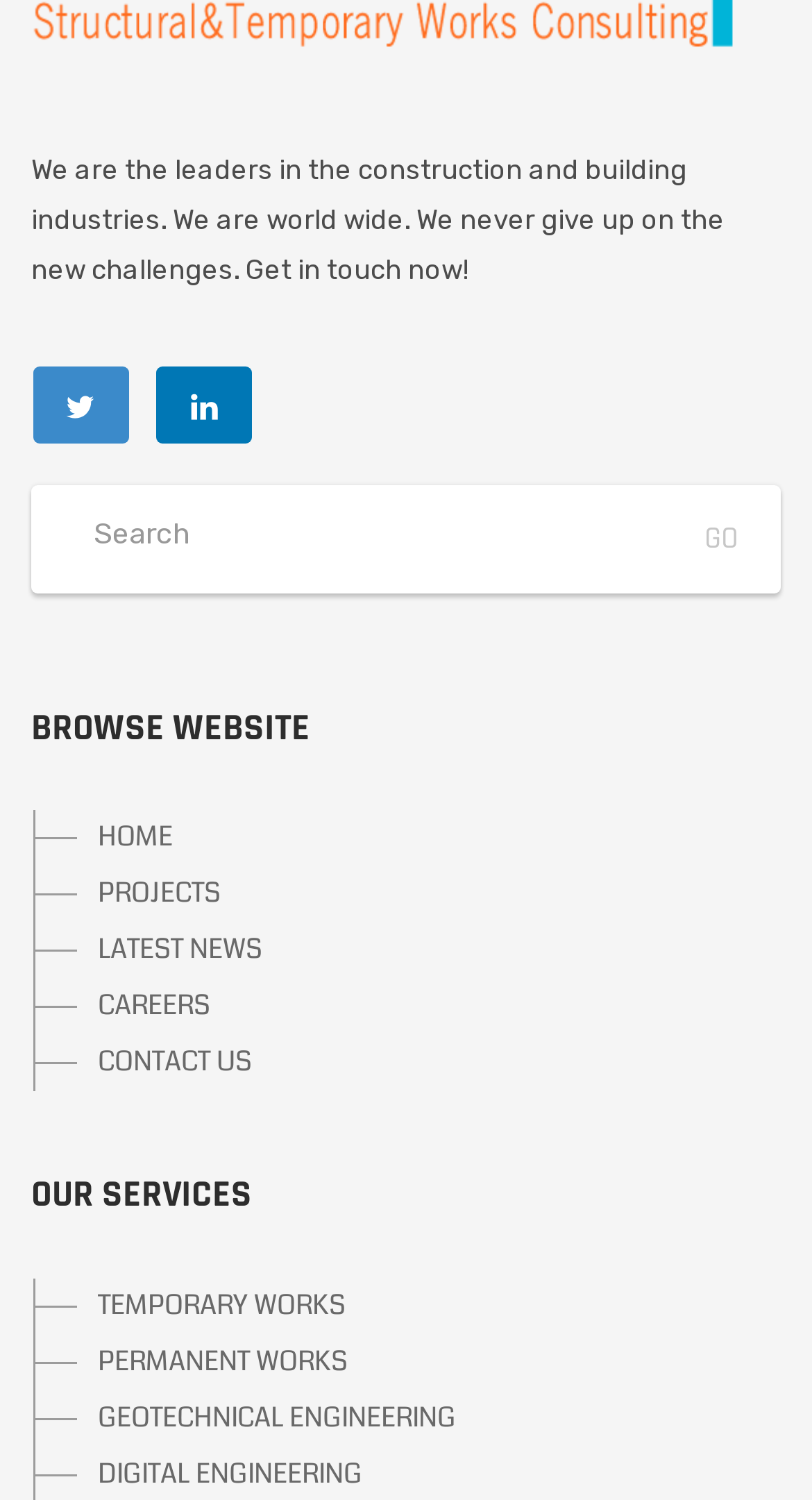Extract the bounding box coordinates for the HTML element that matches this description: "CAREERS". The coordinates should be four float numbers between 0 and 1, i.e., [left, top, right, bottom].

[0.044, 0.653, 0.962, 0.691]